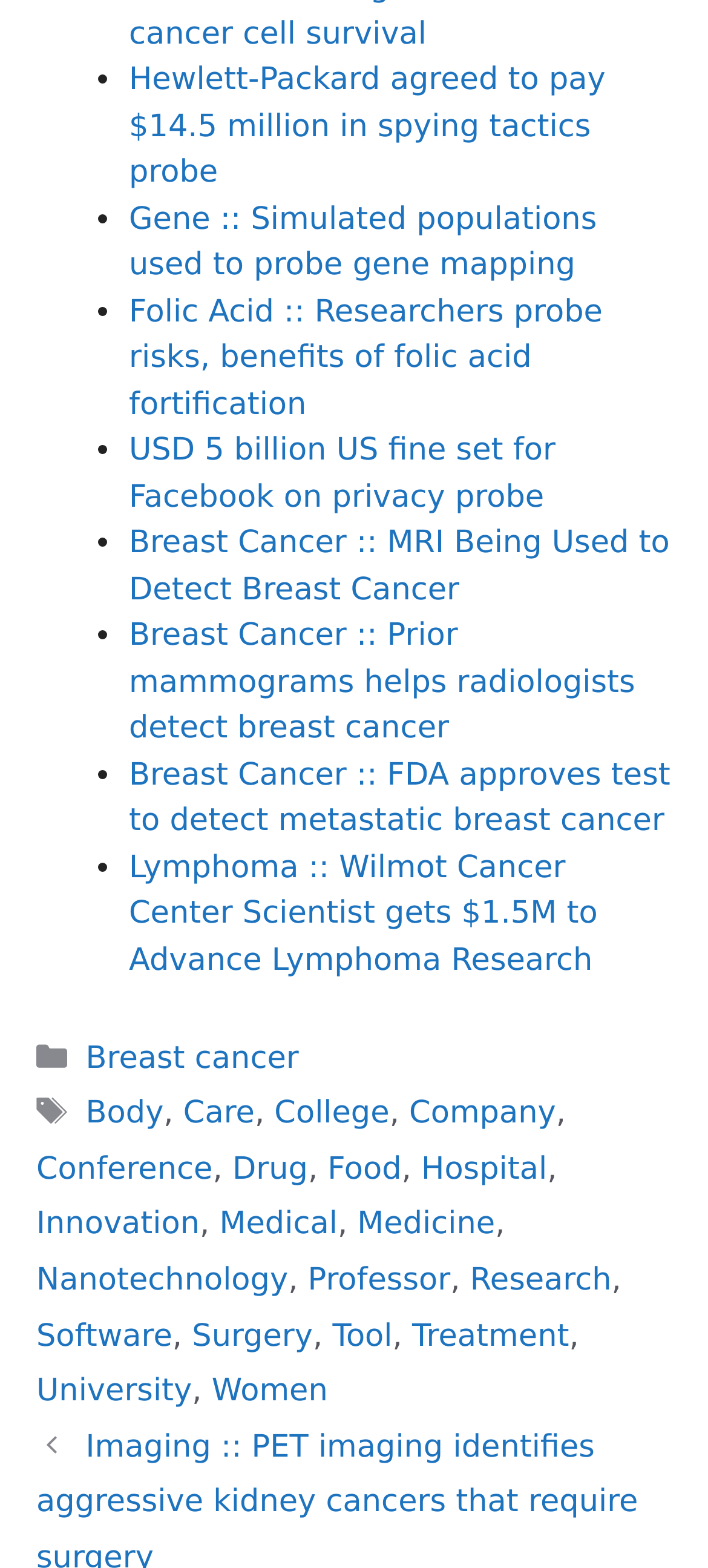Please reply to the following question using a single word or phrase: 
How many links are there in the webpage?

15